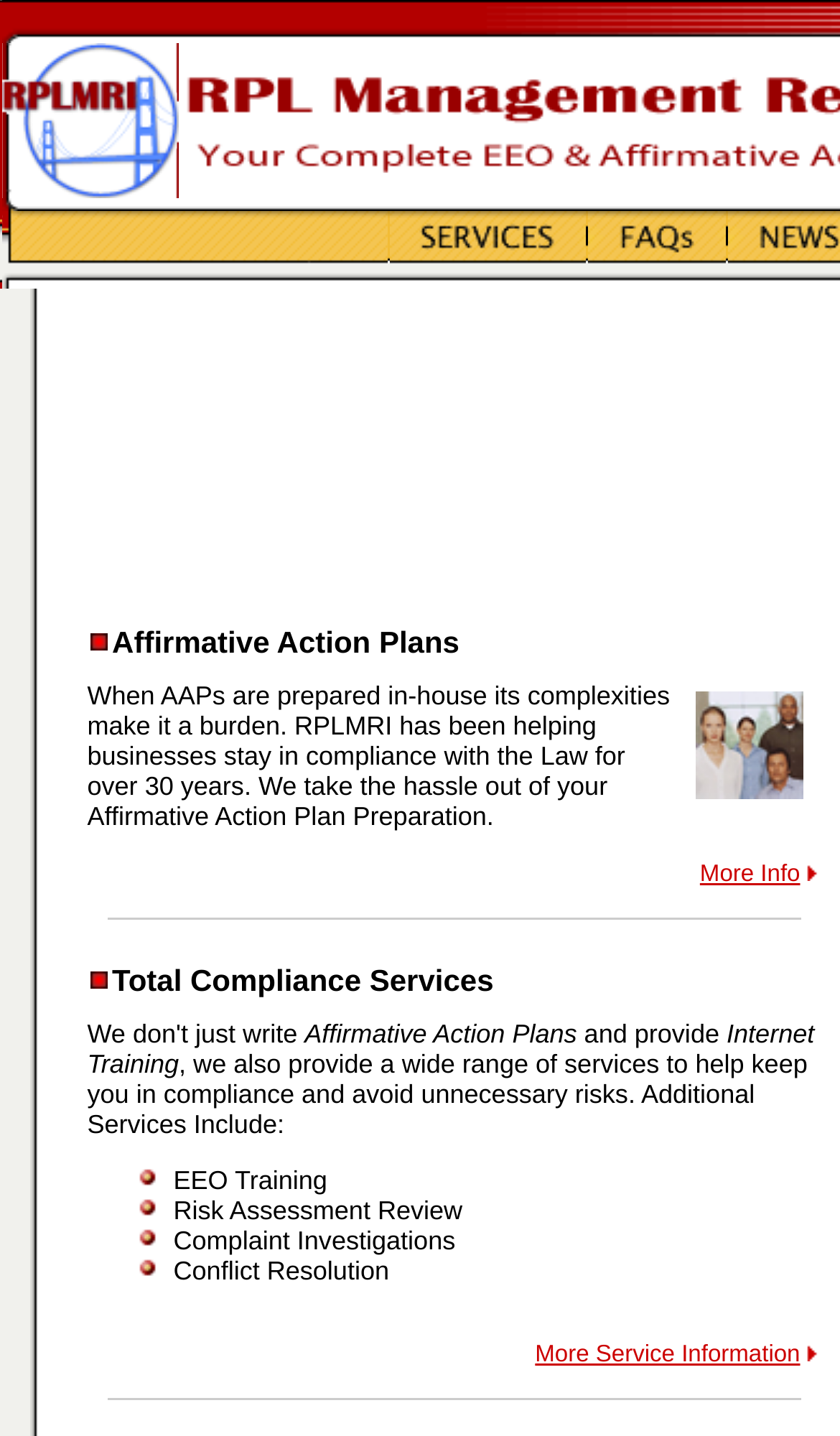Provide a short answer using a single word or phrase for the following question: 
What is the company logo on the top left?

RPL Management Resources, Inc. Logo